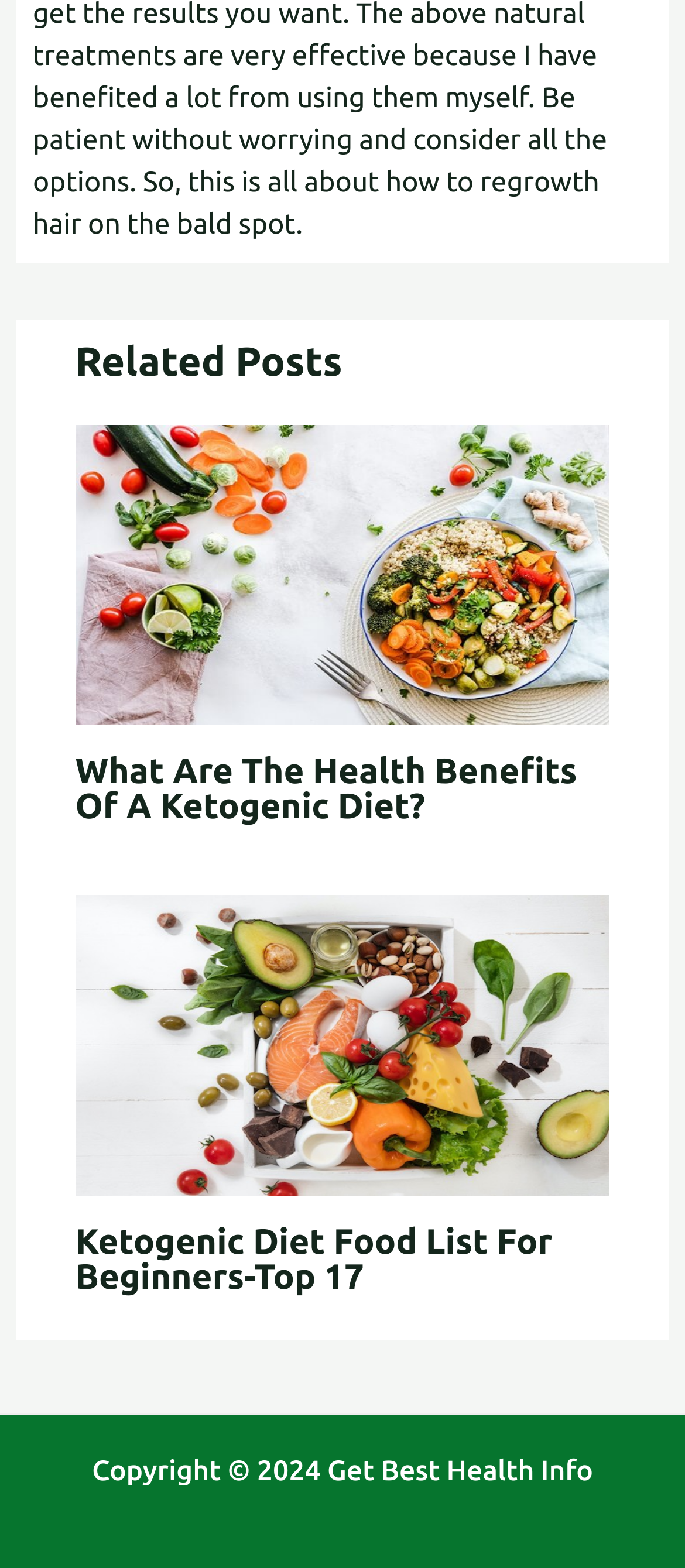What is the title of the second related post?
Using the image, elaborate on the answer with as much detail as possible.

The second related post is an article with a heading 'Ketogenic Diet Food List For Beginners-Top 17' and an image with the title 'Keto Food List For Beginners', indicating that the title of this post is related to a keto food list for beginners.